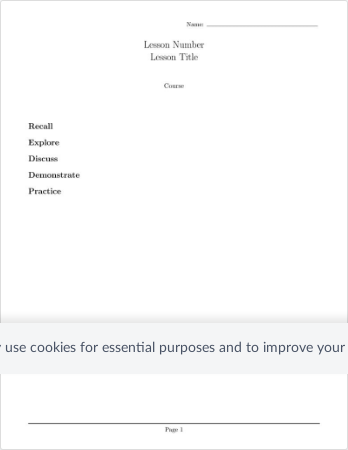Give an elaborate caption for the image.

The image features a structured template for classroom lessons, designed to facilitate educators in organizing their lesson plans. At the top, there are designated fields for the student's name, the lesson number, and the lesson title, allowing for easy customization. Below these fields, a section labeled "Course" is included, which can be filled in with the relevant course information.

The body of the template outlines a five-step lesson structure: "Recall," "Explore," "Discuss," "Demonstrate," and "Practice." Each step provides a framework for teachers to guide their students through the learning process, ensuring a comprehensive approach to lesson delivery.

At the bottom of the page, there is a footer indicating "Page 1," suggesting that this template is intended for multi-page use. This layout is both practical and user-friendly, aiming to enhance instructional delivery and student engagement.